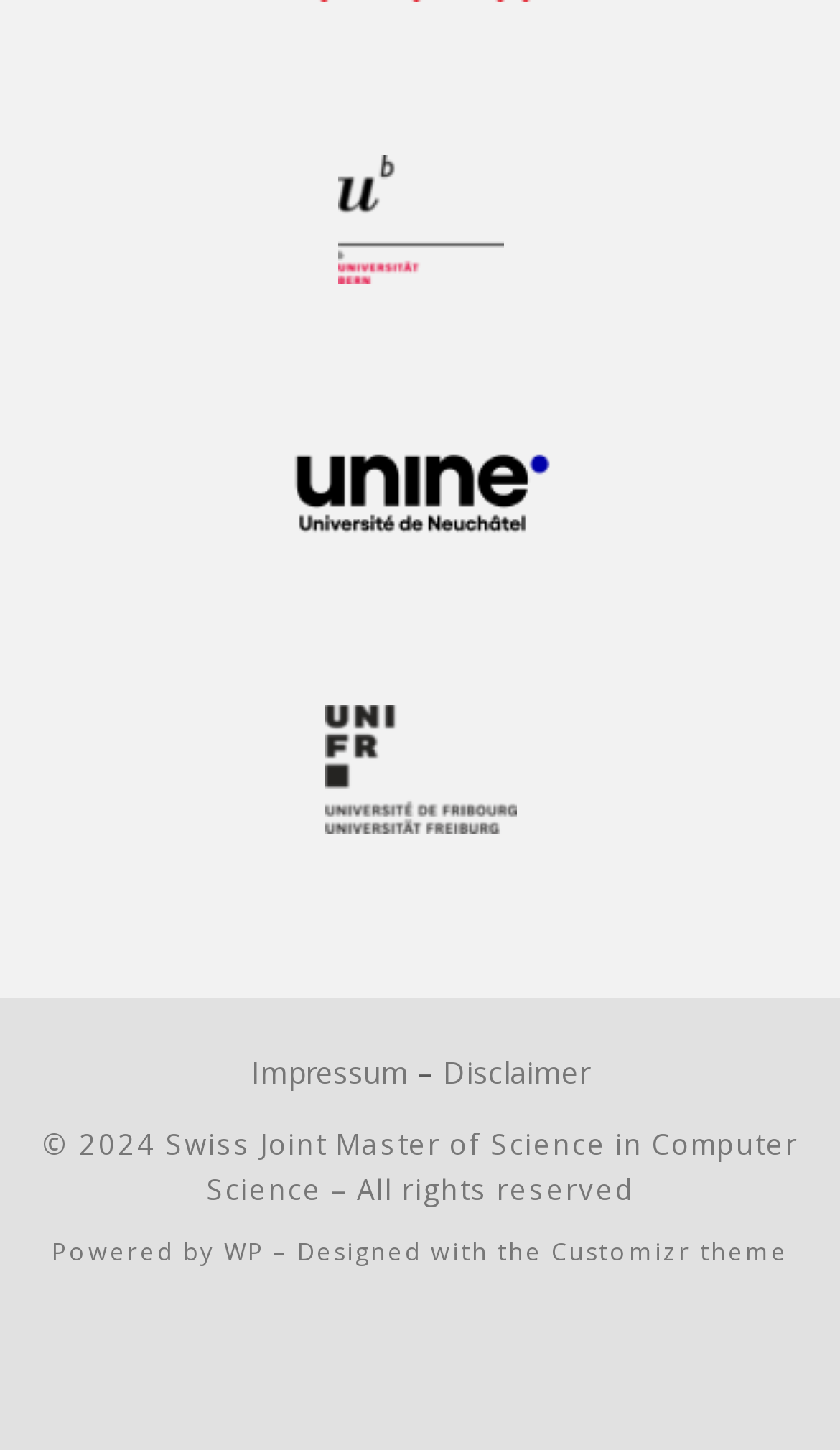Based on the element description "Disclaimer", predict the bounding box coordinates of the UI element.

[0.527, 0.724, 0.701, 0.753]